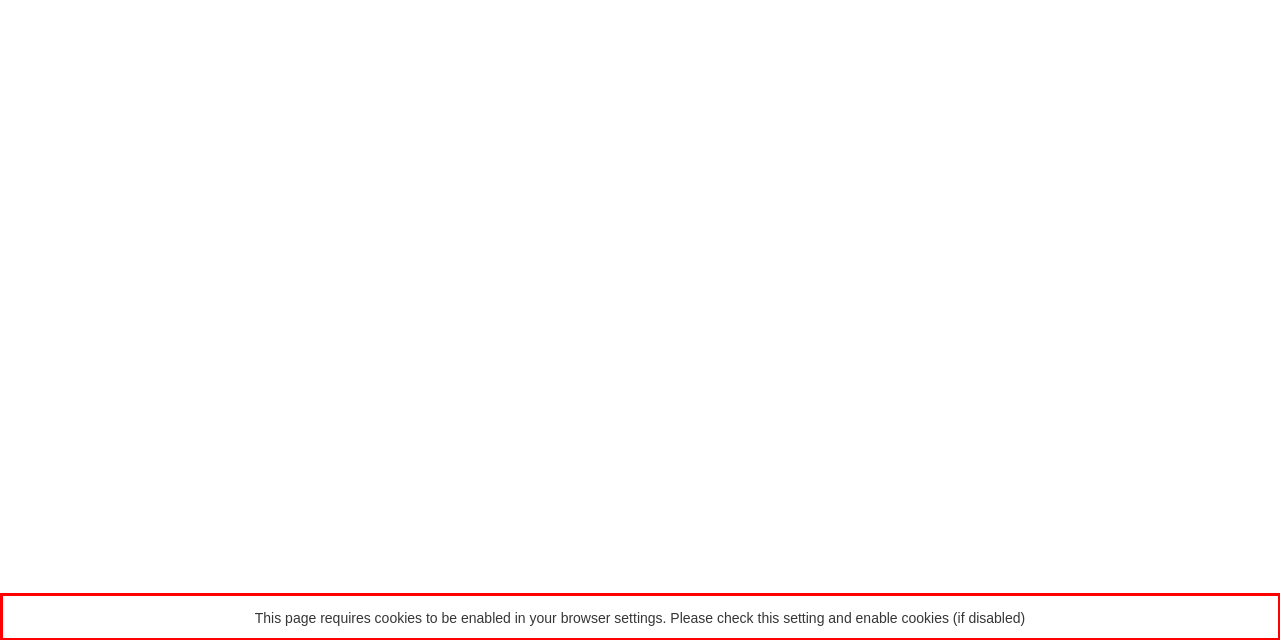Please identify the text within the red rectangular bounding box in the provided webpage screenshot.

This page requires cookies to be enabled in your browser settings. Please check this setting and enable cookies (if disabled)